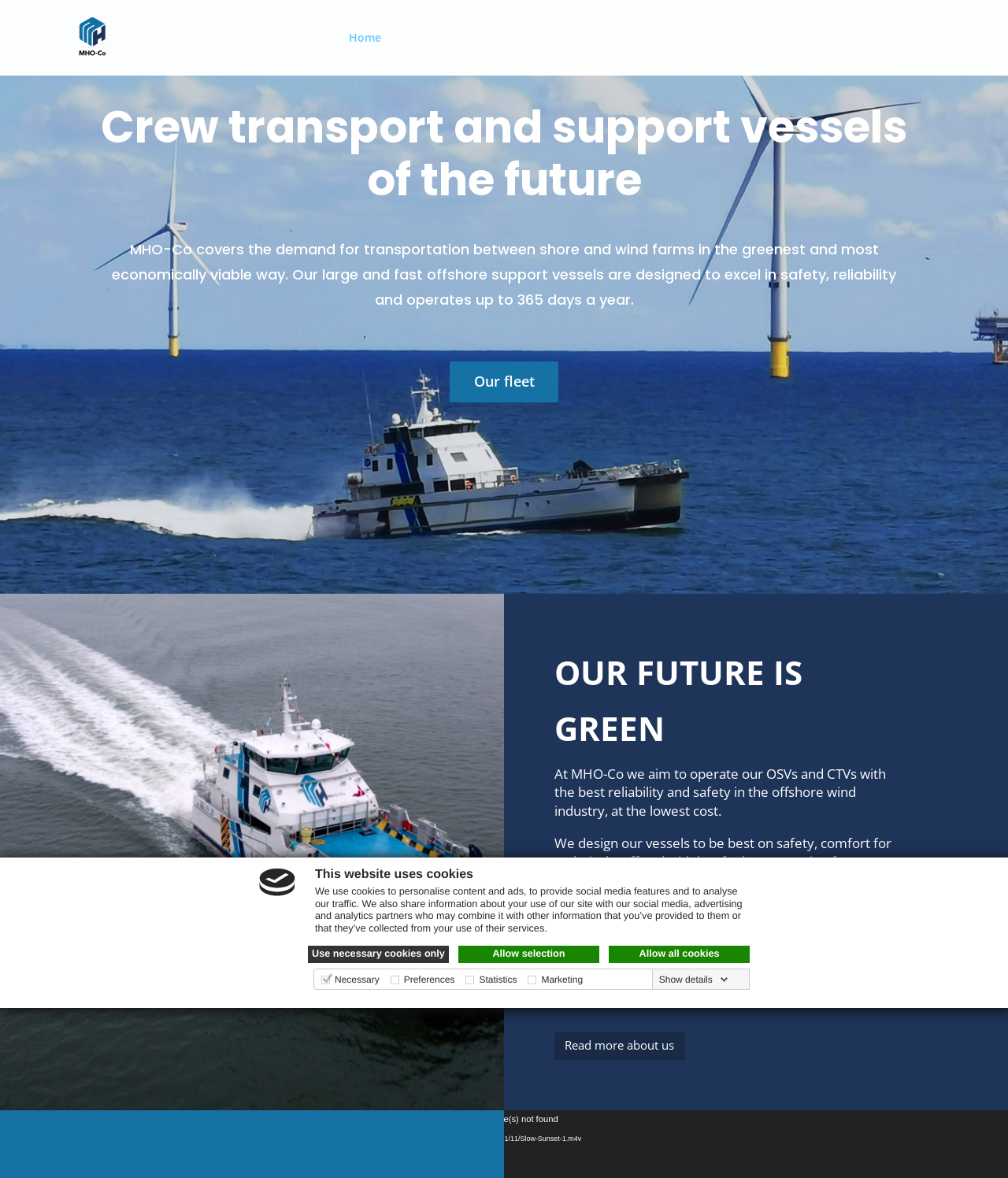Generate a comprehensive description of the contents of the webpage.

The webpage is about MHO-Co, a company that provides crew transport and support vessels for the offshore wind industry. At the top left corner, there is a logo and a link to the company's homepage. Below the logo, there are several links to different sections of the website, including "Home", "Our Services", "Our fleet", "Innovation", "About us", "Career at MHO-Co", "News", and "Contact us".

On the main content area, there is a heading that reads "Crew transport and support vessels of the future". Below the heading, there is a paragraph of text that describes the company's mission to provide transportation between shore and wind farms in a green and economically viable way. The company's vessels are designed to excel in safety, reliability, and operate up to 365 days a year.

Further down, there is a section with a heading "OUR FUTURE IS GREEN". This section describes the company's goal to operate its vessels with the best reliability and safety in the industry, at the lowest cost. The company designs its vessels to be safe, comfortable, and fuel-efficient, with the goal of operating and maintaining them to be available to clients 365 days a year.

There is also a link to "Our fleet" and a link to "Read more about us". Additionally, there is a video player section, but it appears to have a media error and is not functioning properly.

At the bottom of the page, there is a cookie consent dialog box with a heading "This website uses cookies". The dialog box explains how the website uses cookies and provides options to accept or decline certain types of cookies.